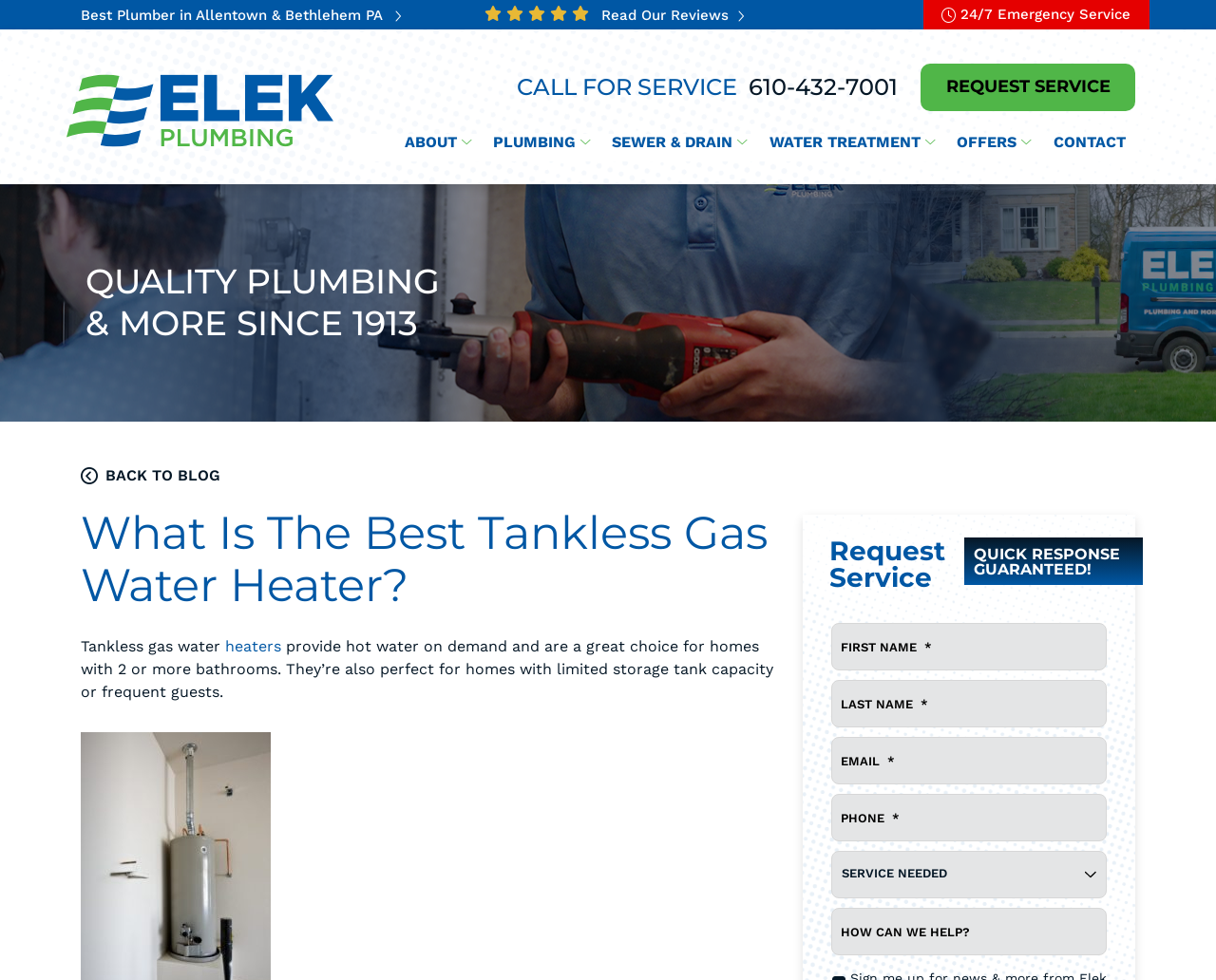Identify the coordinates of the bounding box for the element described below: "Back to Blog". Return the coordinates as four float numbers between 0 and 1: [left, top, right, bottom].

[0.066, 0.476, 0.934, 0.494]